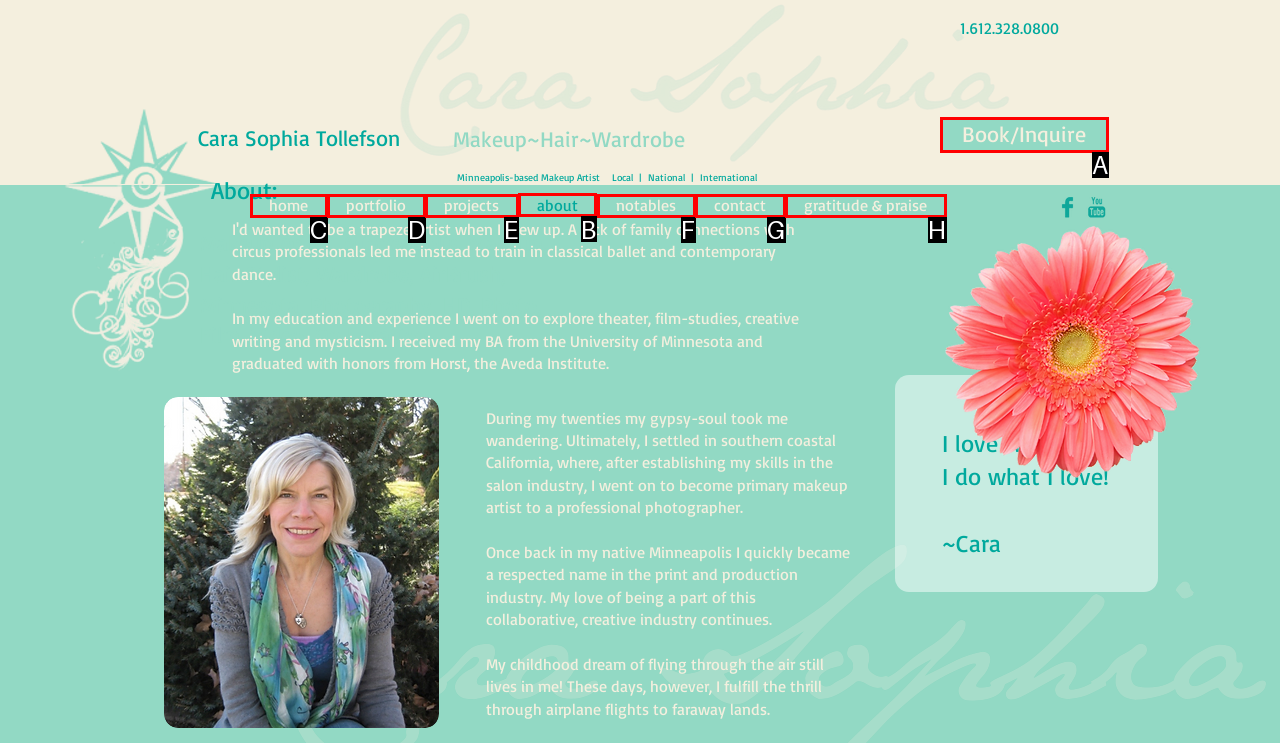Tell me the correct option to click for this task: View the 'about' page
Write down the option's letter from the given choices.

B